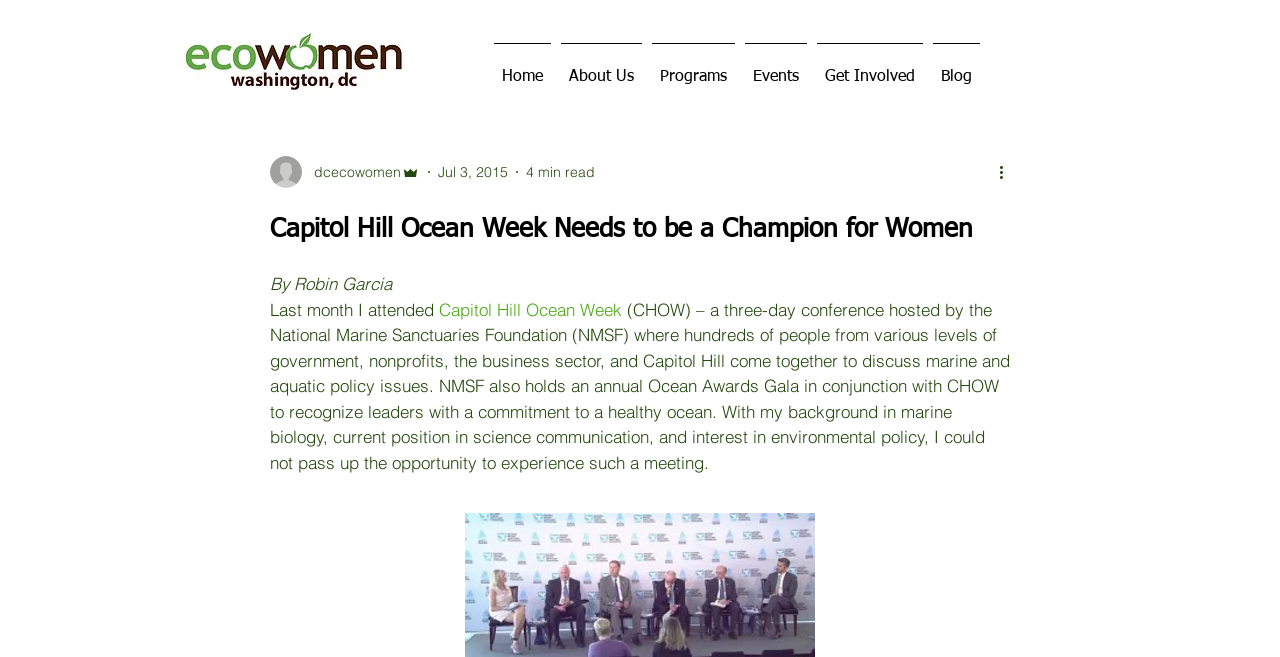What is the estimated reading time of the article?
Look at the image and respond with a one-word or short phrase answer.

4 min